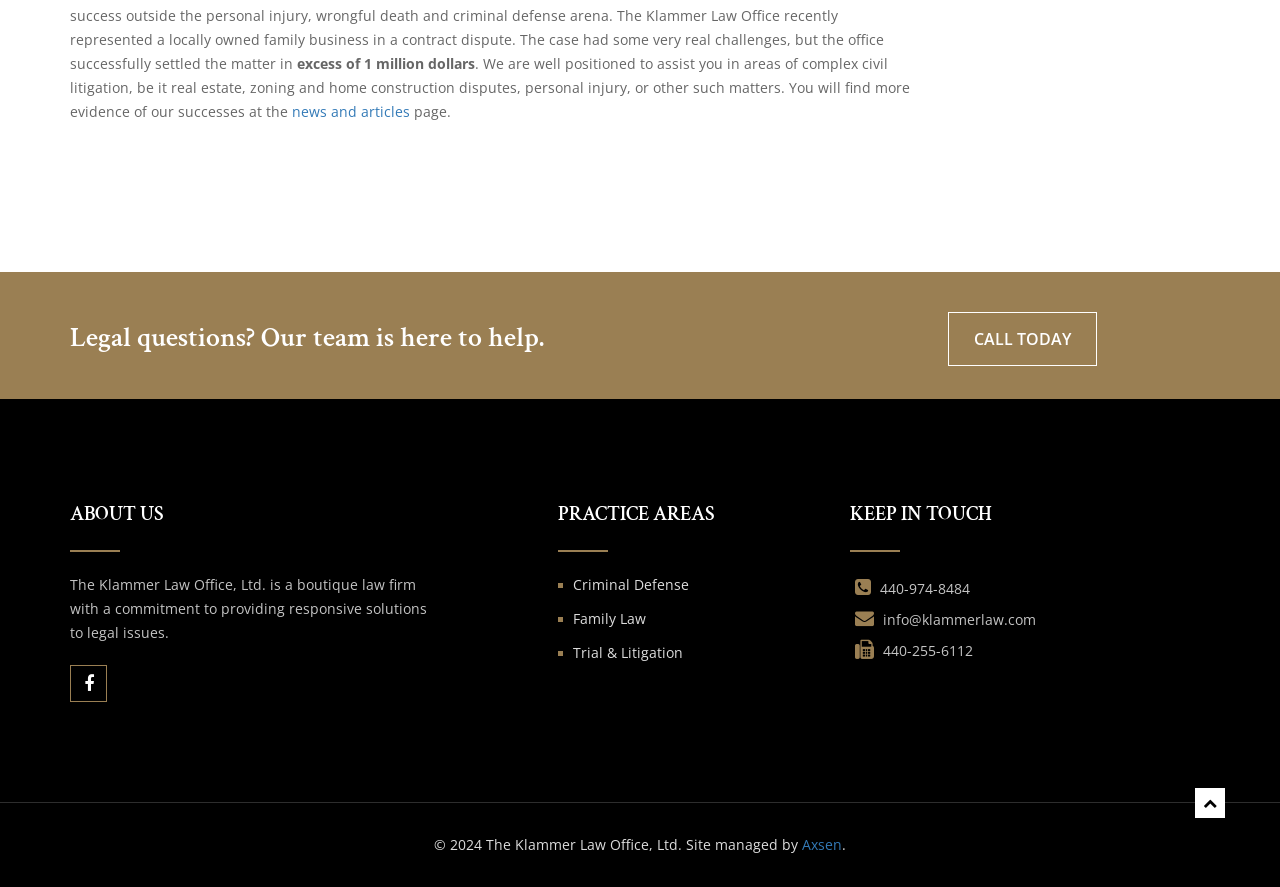Based on the element description, predict the bounding box coordinates (top-left x, top-left y, bottom-right x, bottom-right y) for the UI element in the screenshot: Axsen

[0.627, 0.942, 0.658, 0.963]